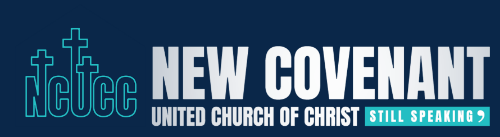Use a single word or phrase to answer the following:
What is emphasized by the phrase 'STILL SPEAKING'?

Ongoing revelation and dialogue